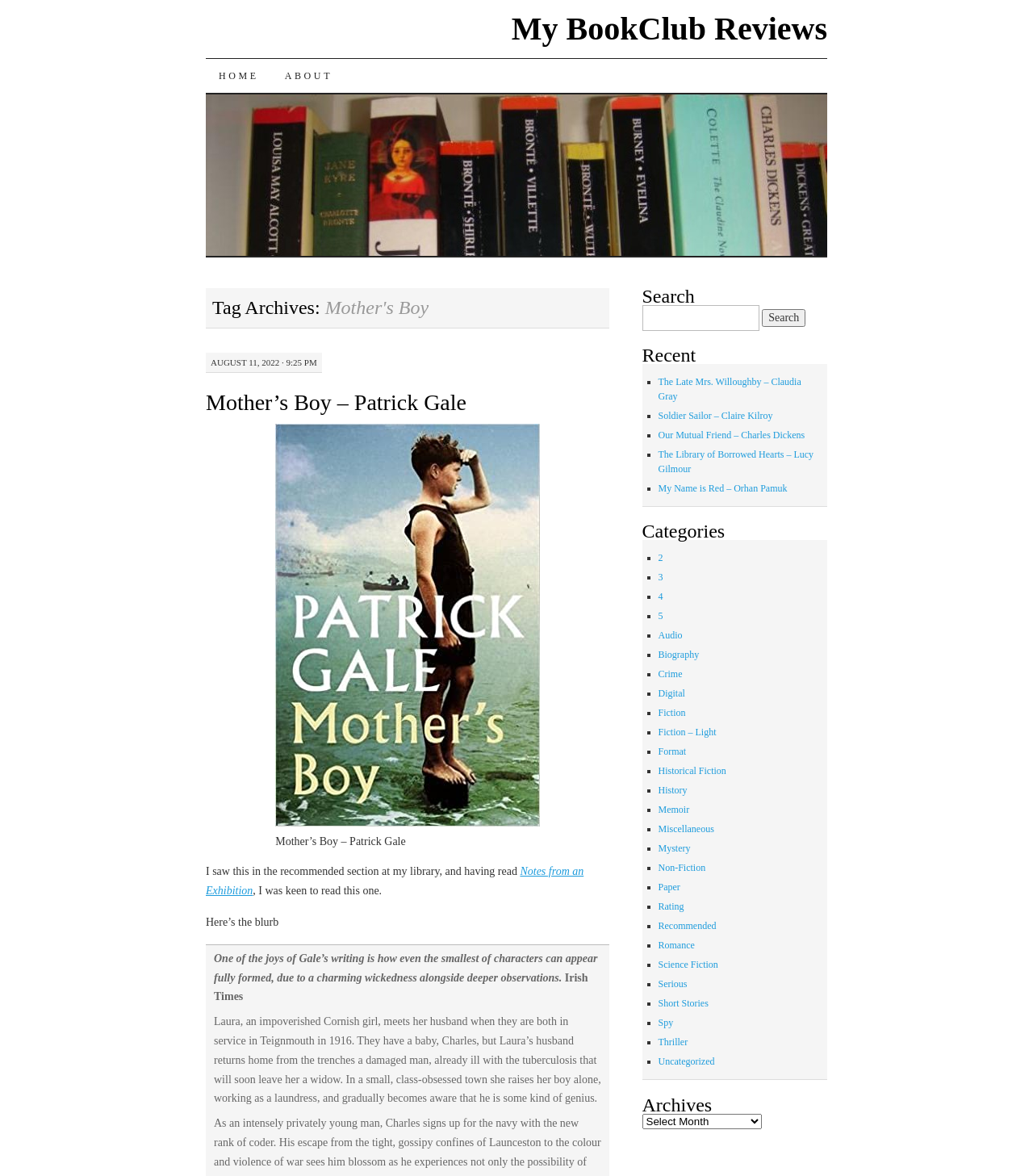Specify the bounding box coordinates of the area to click in order to execute this command: 'View the 'Recent' posts'. The coordinates should consist of four float numbers ranging from 0 to 1, and should be formatted as [left, top, right, bottom].

[0.621, 0.295, 0.801, 0.31]